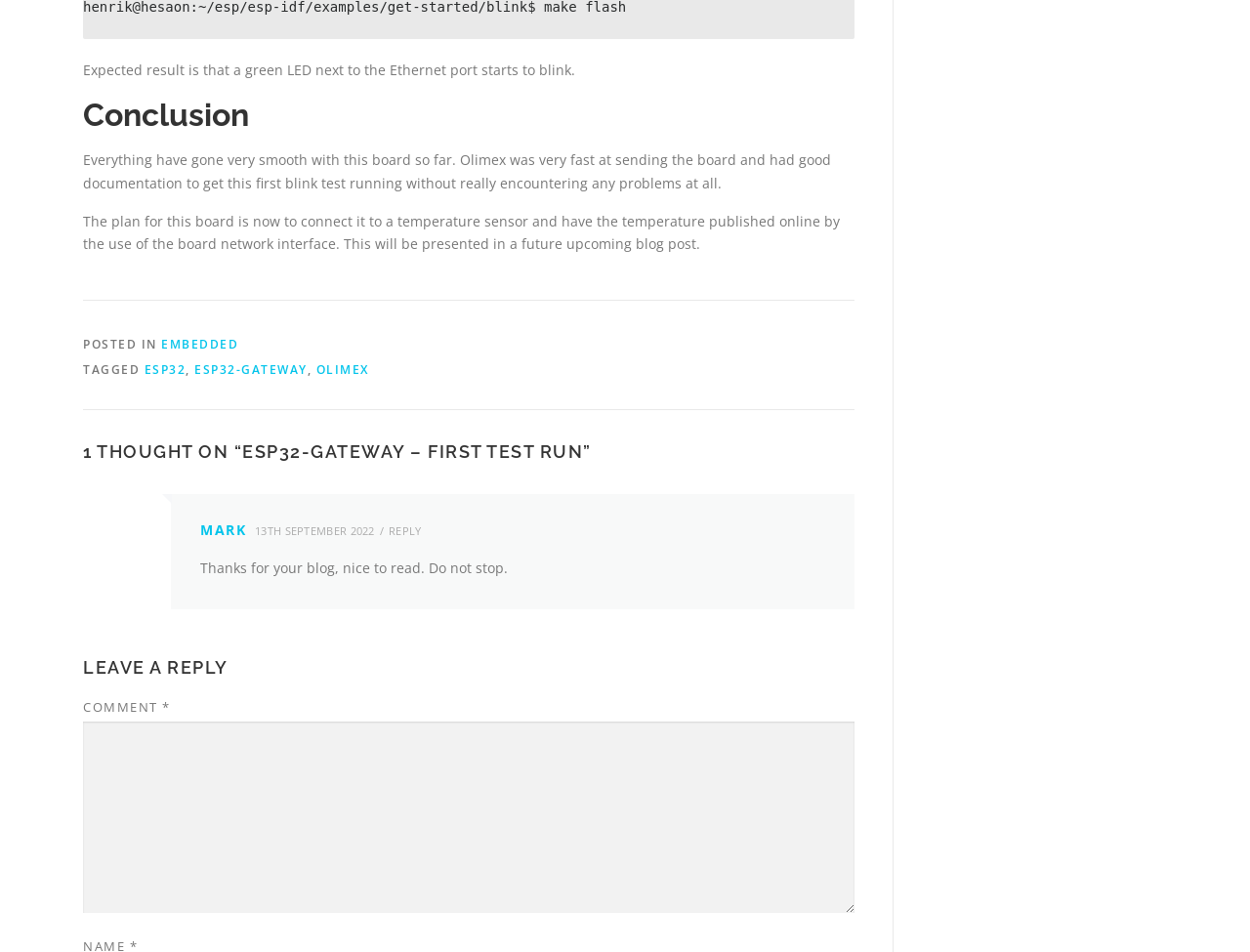Pinpoint the bounding box coordinates for the area that should be clicked to perform the following instruction: "Click on the link to view posts tagged with OLIMEX".

[0.253, 0.379, 0.295, 0.397]